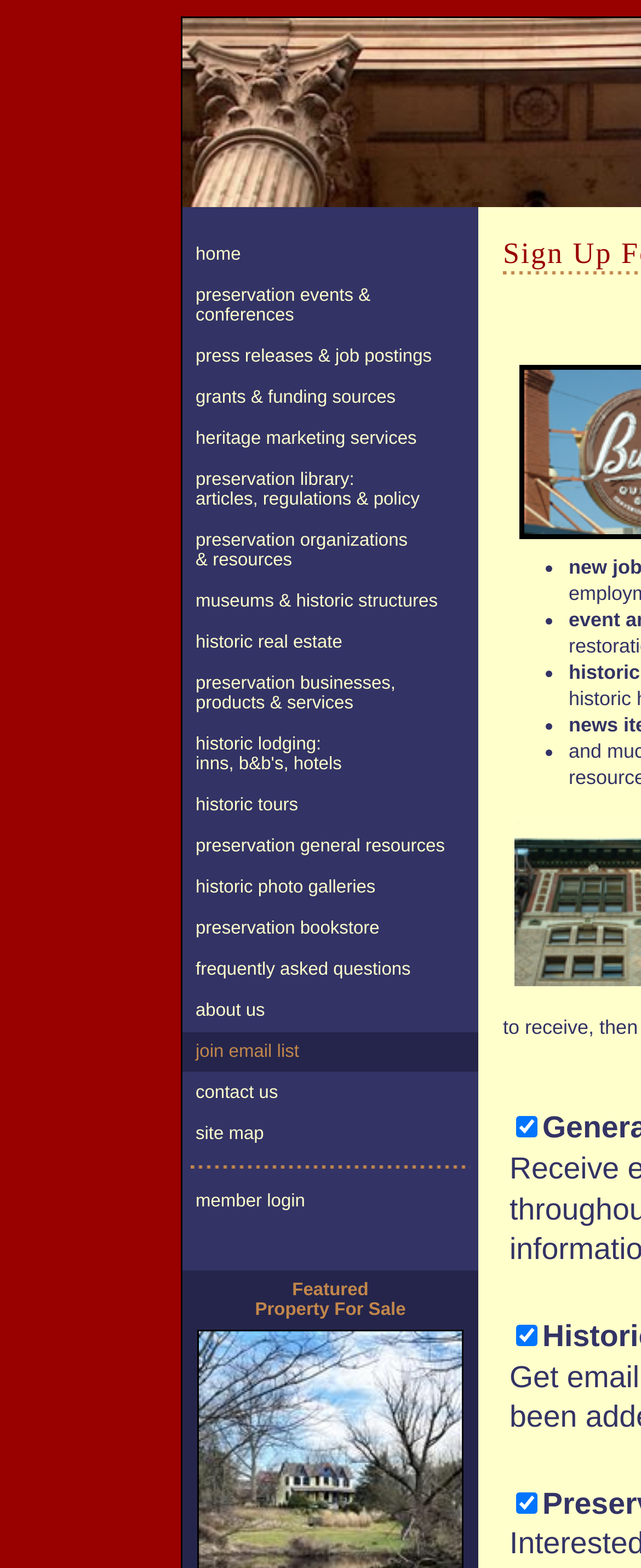Provide your answer to the question using just one word or phrase: What is the 'Preservation Directory'?

A website for historic preservation resources